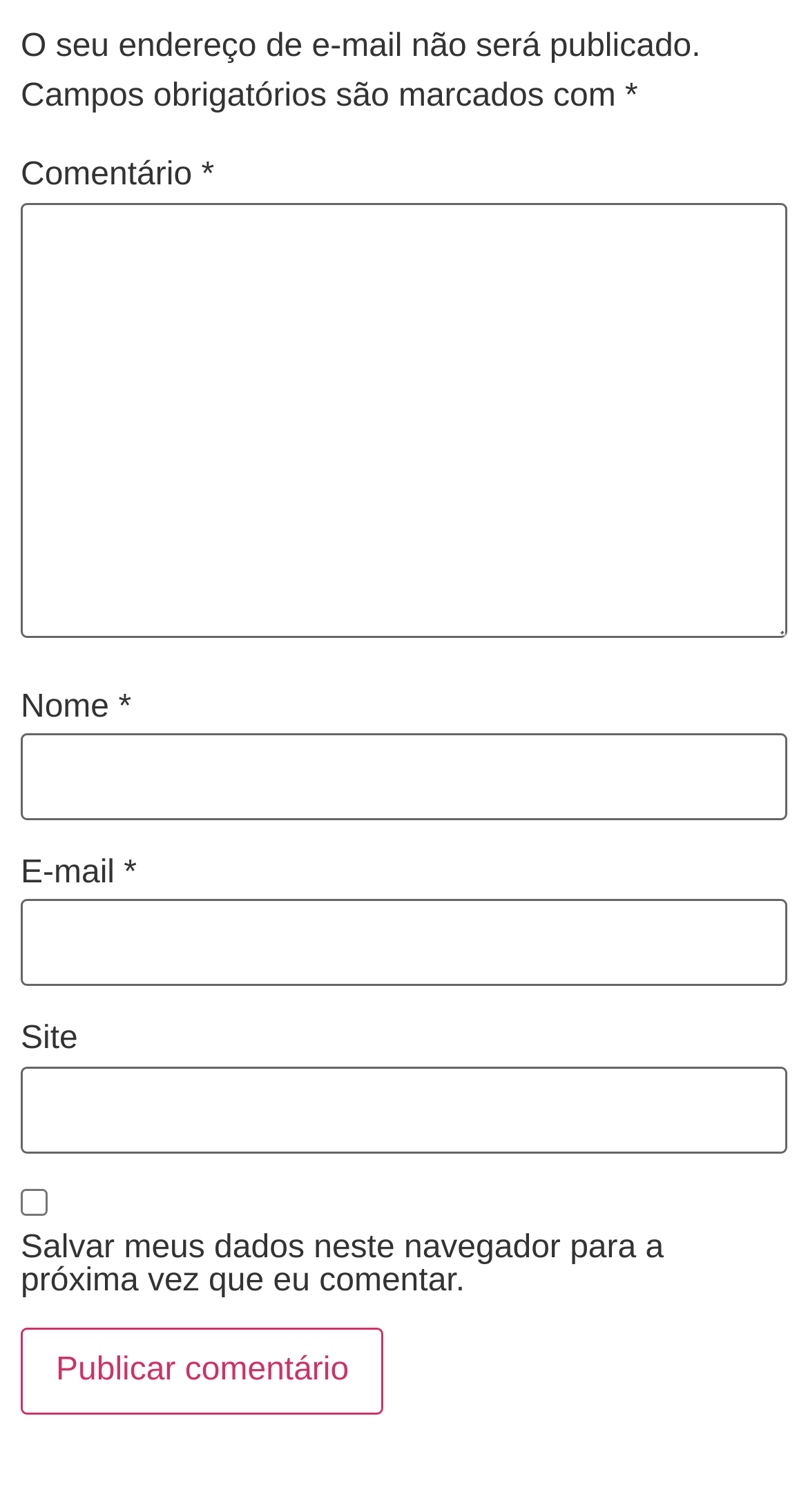What is the purpose of the checkbox?
Refer to the image and respond with a one-word or short-phrase answer.

Save data for next comment